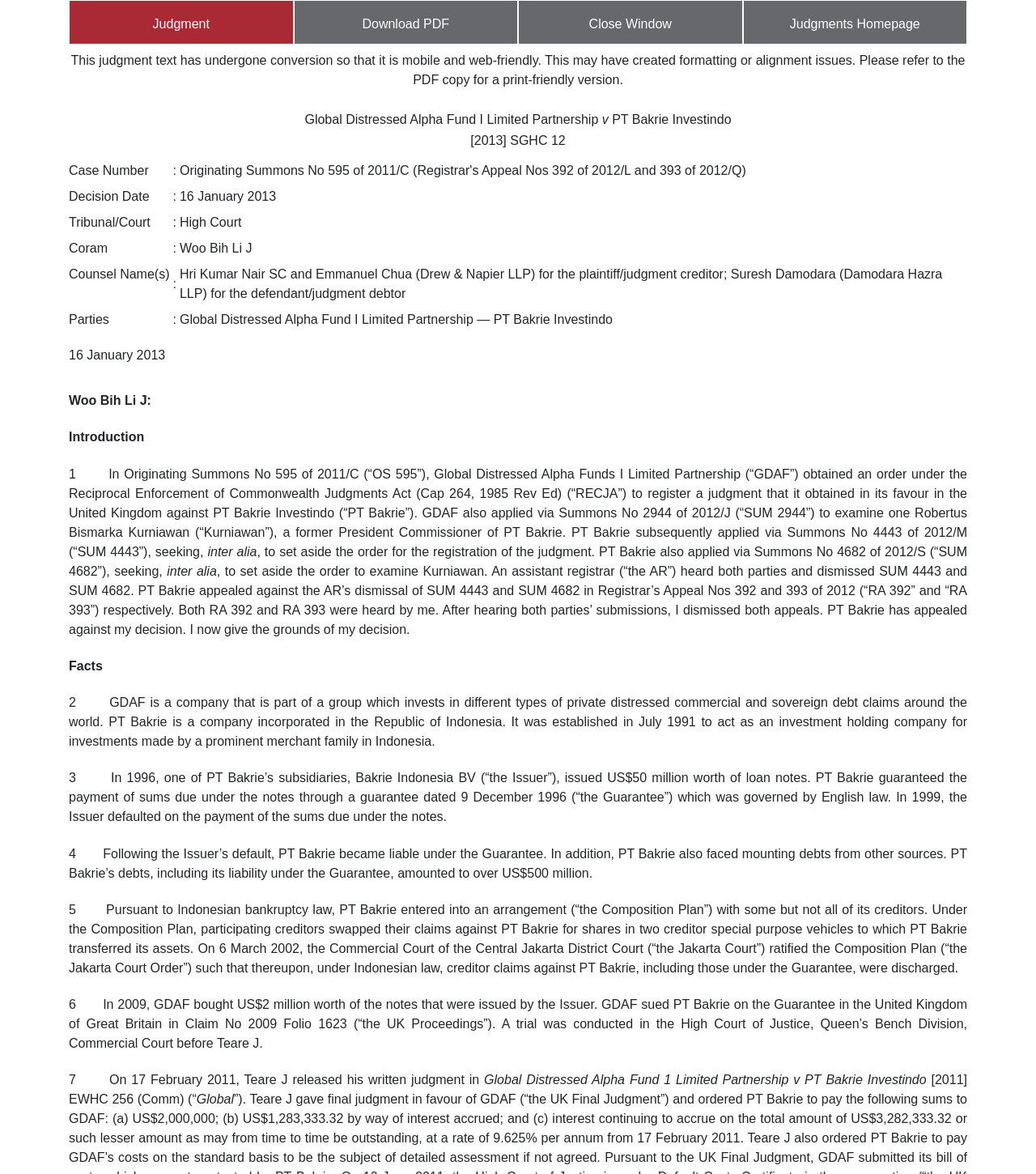What is the name of the judge?
We need a detailed and meticulous answer to the question.

I found the answer by looking at the text that mentions the judge's name, which is 'Woo Bih Li J'.